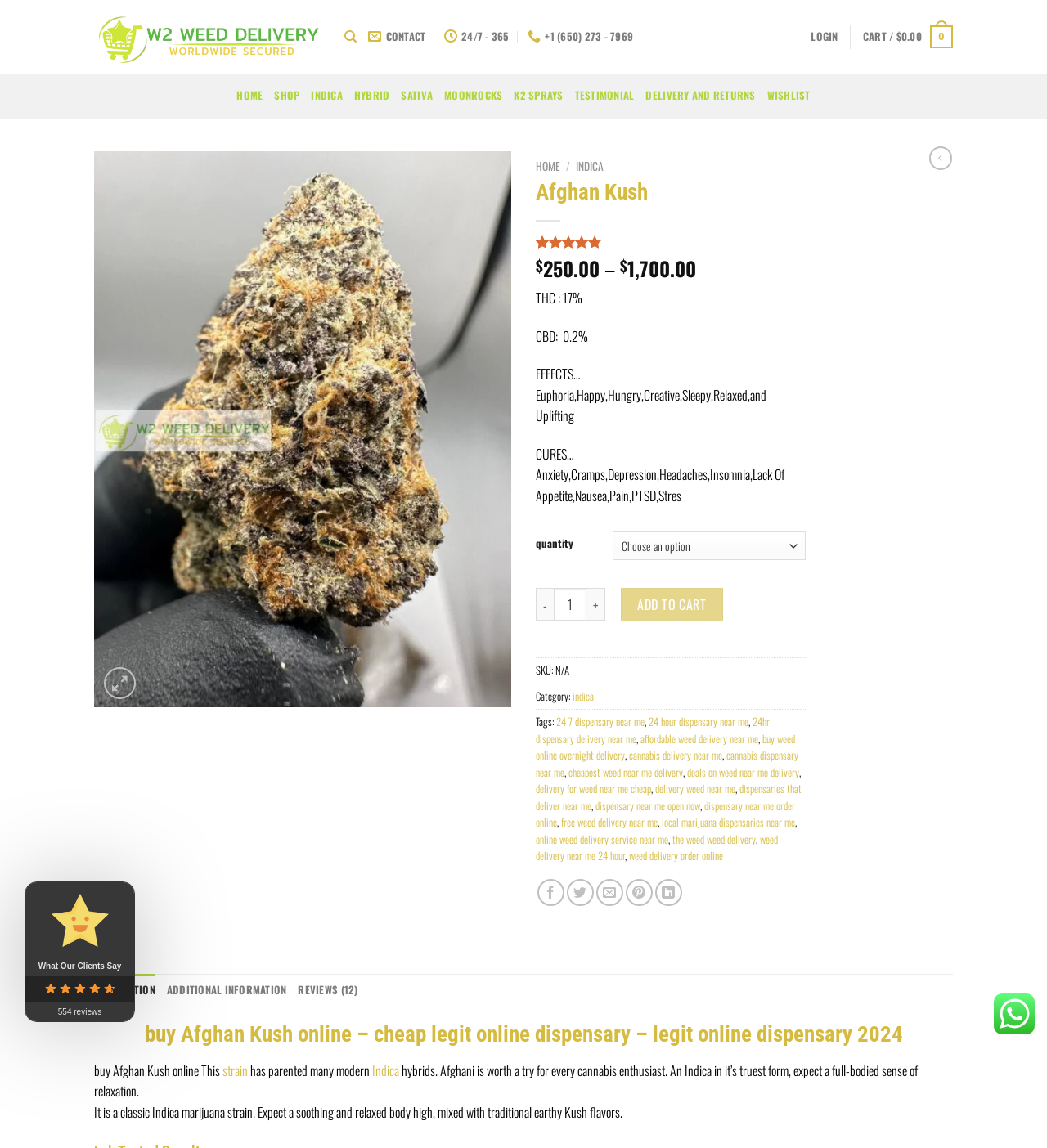Answer succinctly with a single word or phrase:
What is the purpose of the '+' and '-' buttons?

To adjust quantity